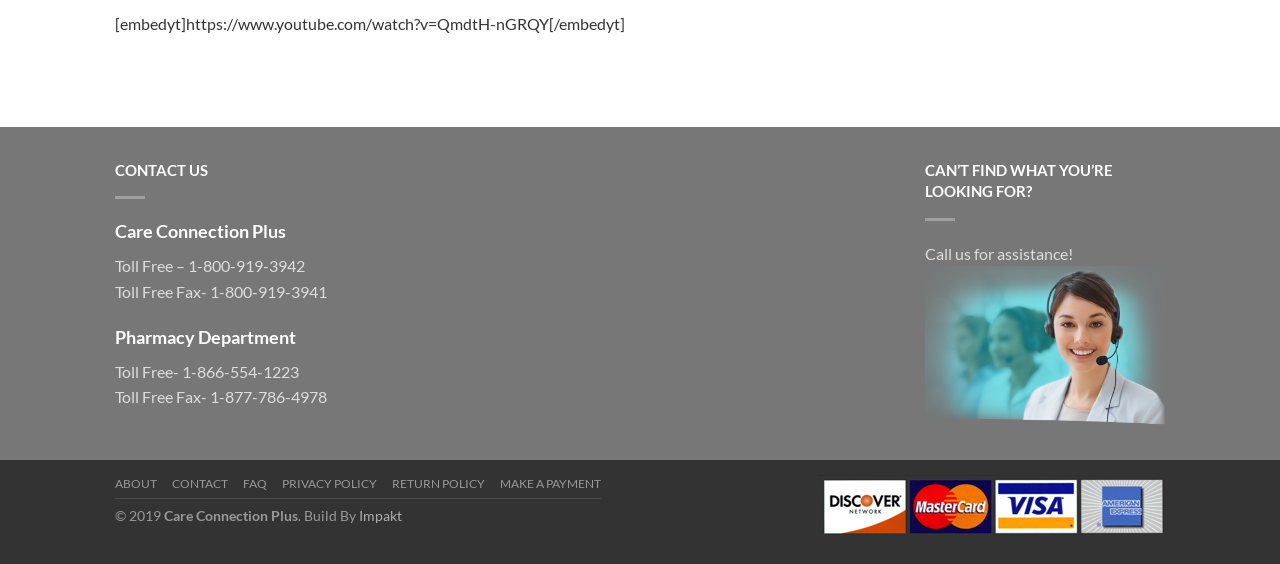Can you determine the bounding box coordinates of the area that needs to be clicked to fulfill the following instruction: "Visit Impakt website"?

[0.28, 0.9, 0.314, 0.93]